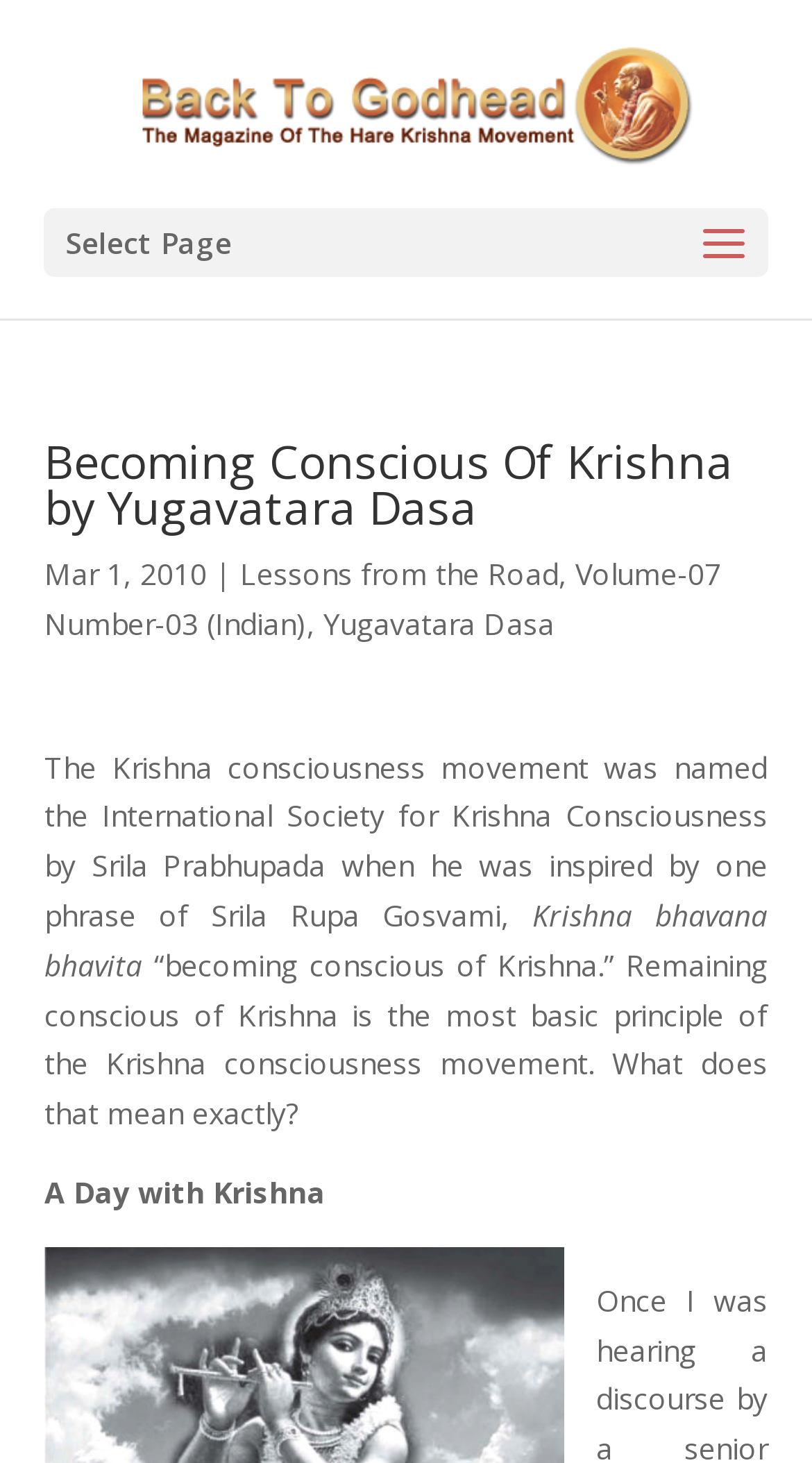Give a detailed account of the webpage, highlighting key information.

The webpage is about an article titled "Becoming Conscious Of Krishna" by Yugavatara Dasa, published on Back To Godhead. At the top, there is a link to "Back To Godhead" accompanied by an image with the same name, taking up most of the top section. Below this, there is a dropdown menu labeled "Select Page" on the left side.

The main content of the article starts with a heading that repeats the title "Becoming Conscious Of Krishna by Yugavatara Dasa". The publication date "Mar 1, 2010" is displayed next to it, followed by a series of links to related articles, including "Lessons from the Road", "Volume-07 Number-03 (Indian)", and "Yugavatara Dasa".

The main body of the article begins with a paragraph discussing the origins of the International Society for Krishna Consciousness, founded by Srila Prabhupada. The text explains that the movement was named after a phrase by Srila Rupa Gosvami, "Krishna bhavana bhavita", which means "becoming conscious of Krishna". The article then delves into the meaning of this phrase and its significance in the Krishna consciousness movement.

At the bottom of the page, there is a section titled "A Day with Krishna".